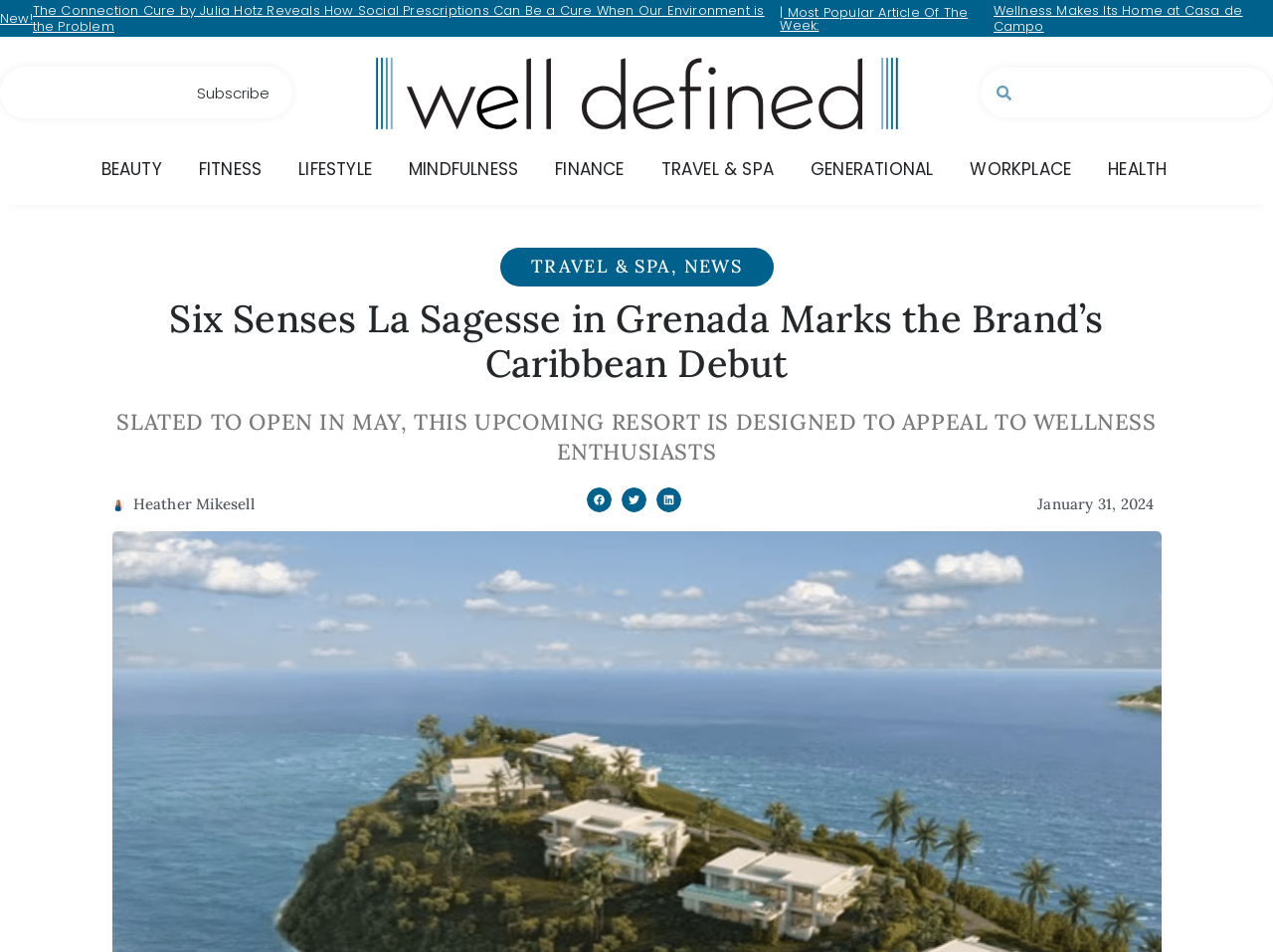Please identify the bounding box coordinates of the clickable area that will allow you to execute the instruction: "View the TRAVEL & SPA section".

[0.519, 0.165, 0.608, 0.192]